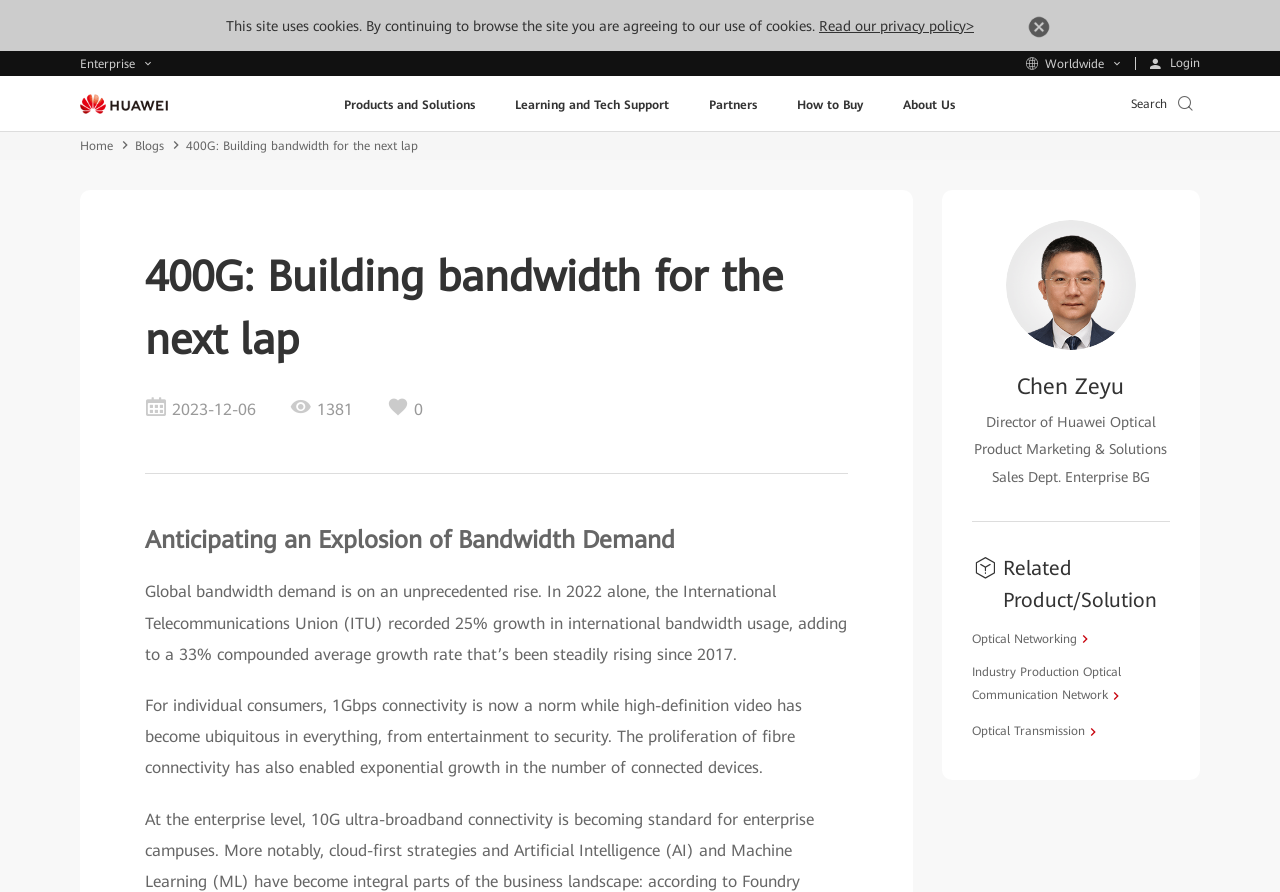Determine the bounding box coordinates for the area you should click to complete the following instruction: "Read about 400G solutions".

[0.145, 0.156, 0.327, 0.172]